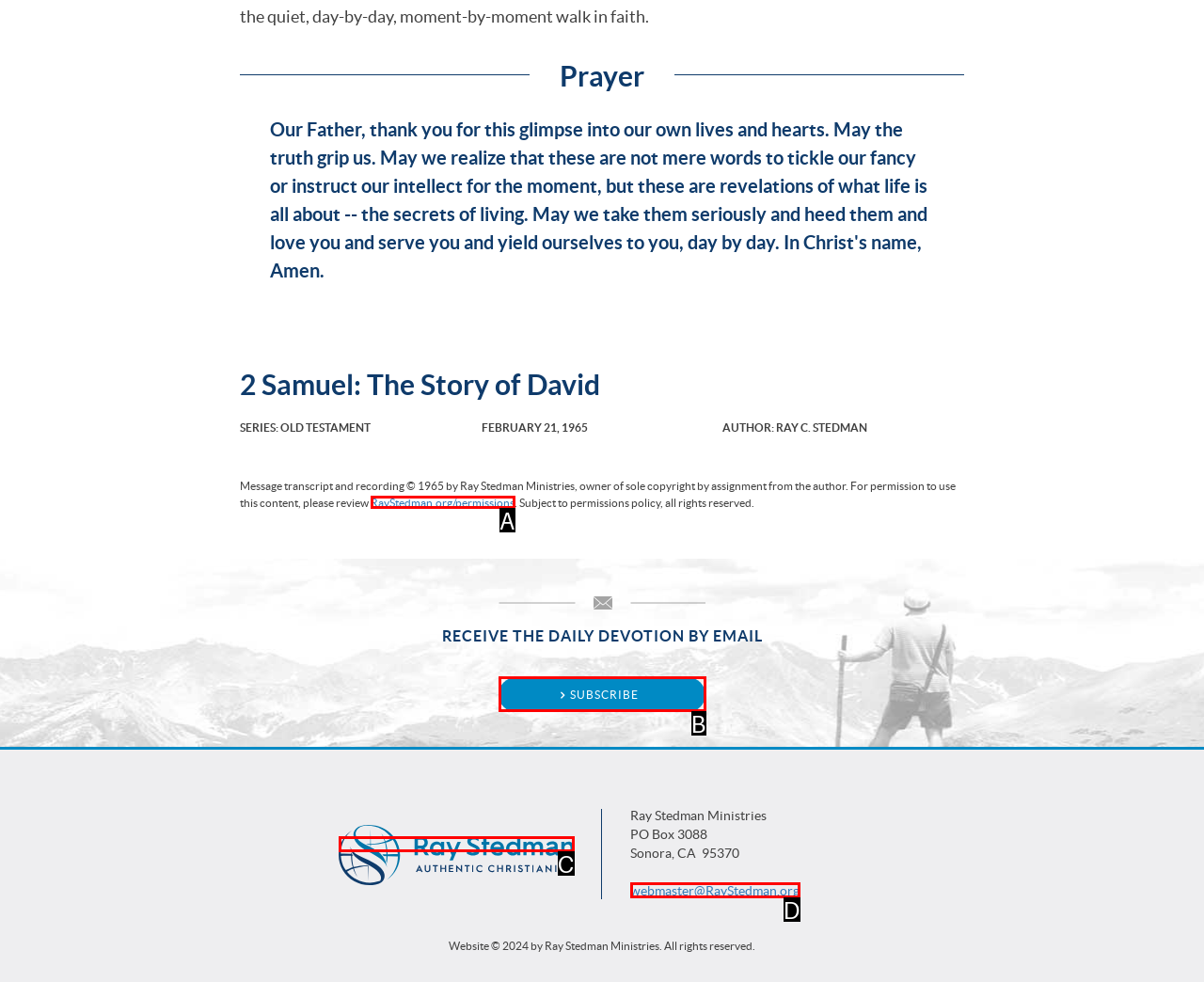Given the description: Subscribe, choose the HTML element that matches it. Indicate your answer with the letter of the option.

B